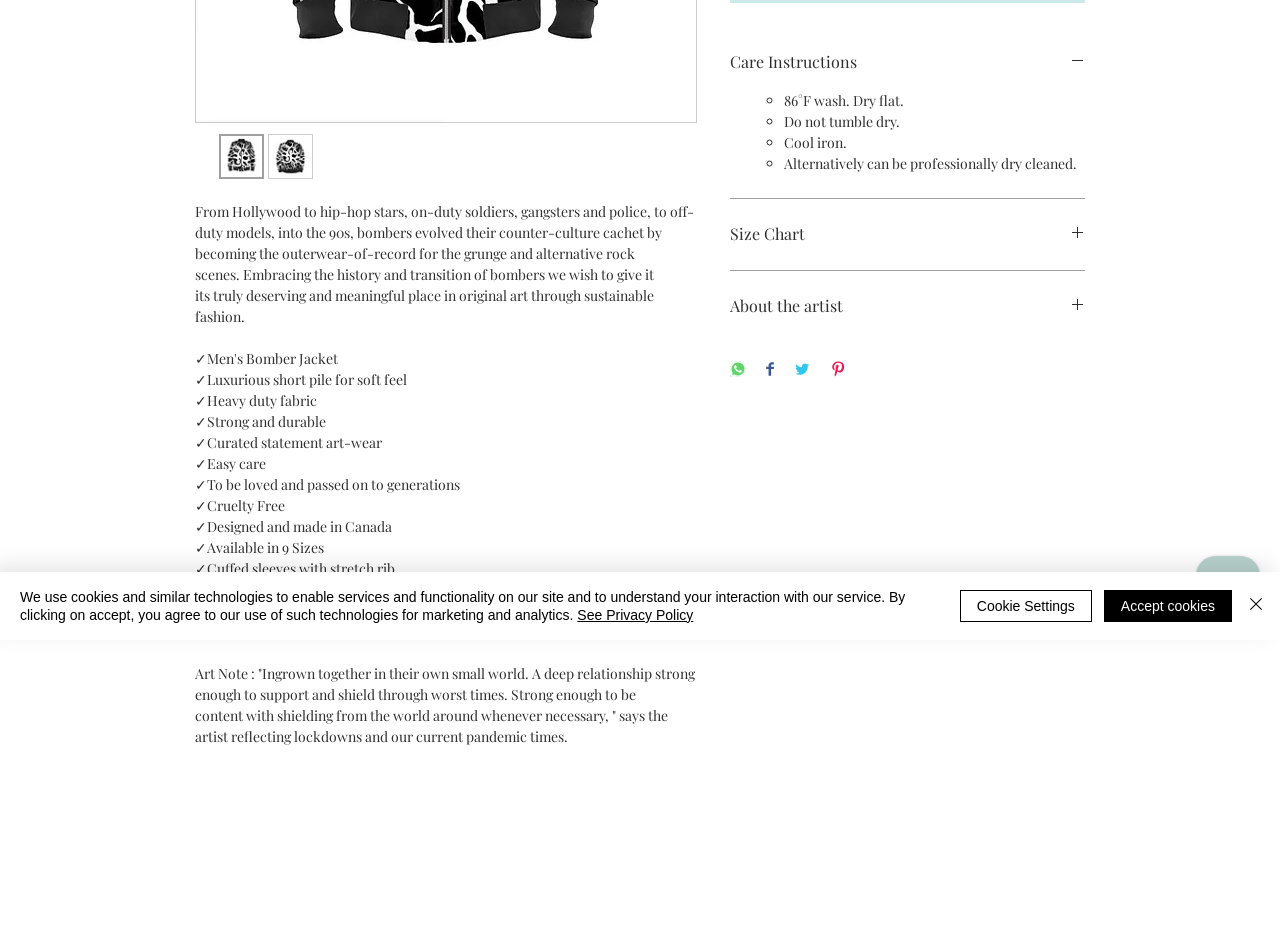Identify and provide the bounding box coordinates of the UI element described: "Size Chart". The coordinates should be formatted as [left, top, right, bottom], with each number being a float between 0 and 1.

[0.57, 0.238, 0.848, 0.262]